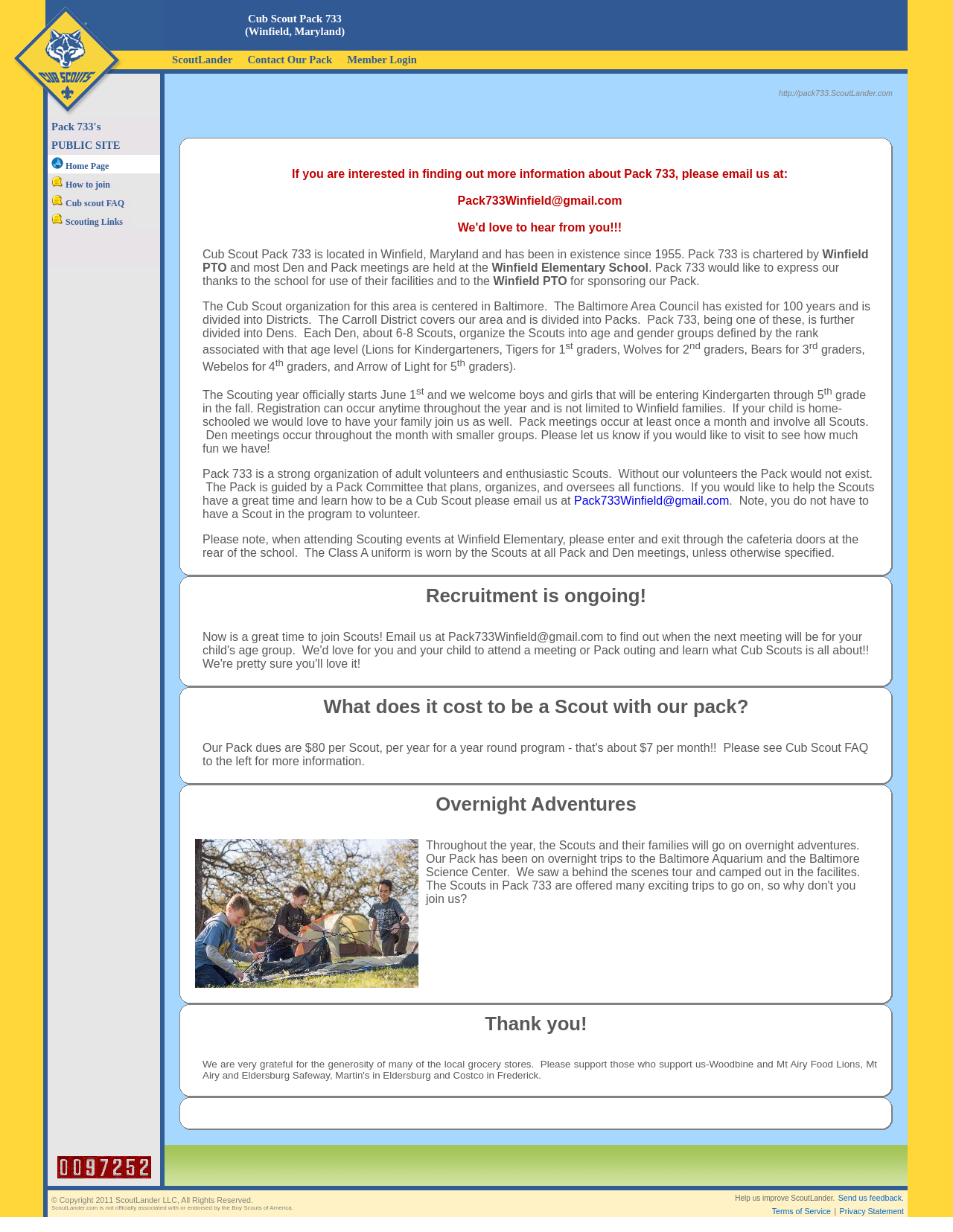Identify the bounding box coordinates of the area you need to click to perform the following instruction: "Contact the pack".

[0.252, 0.041, 0.356, 0.053]